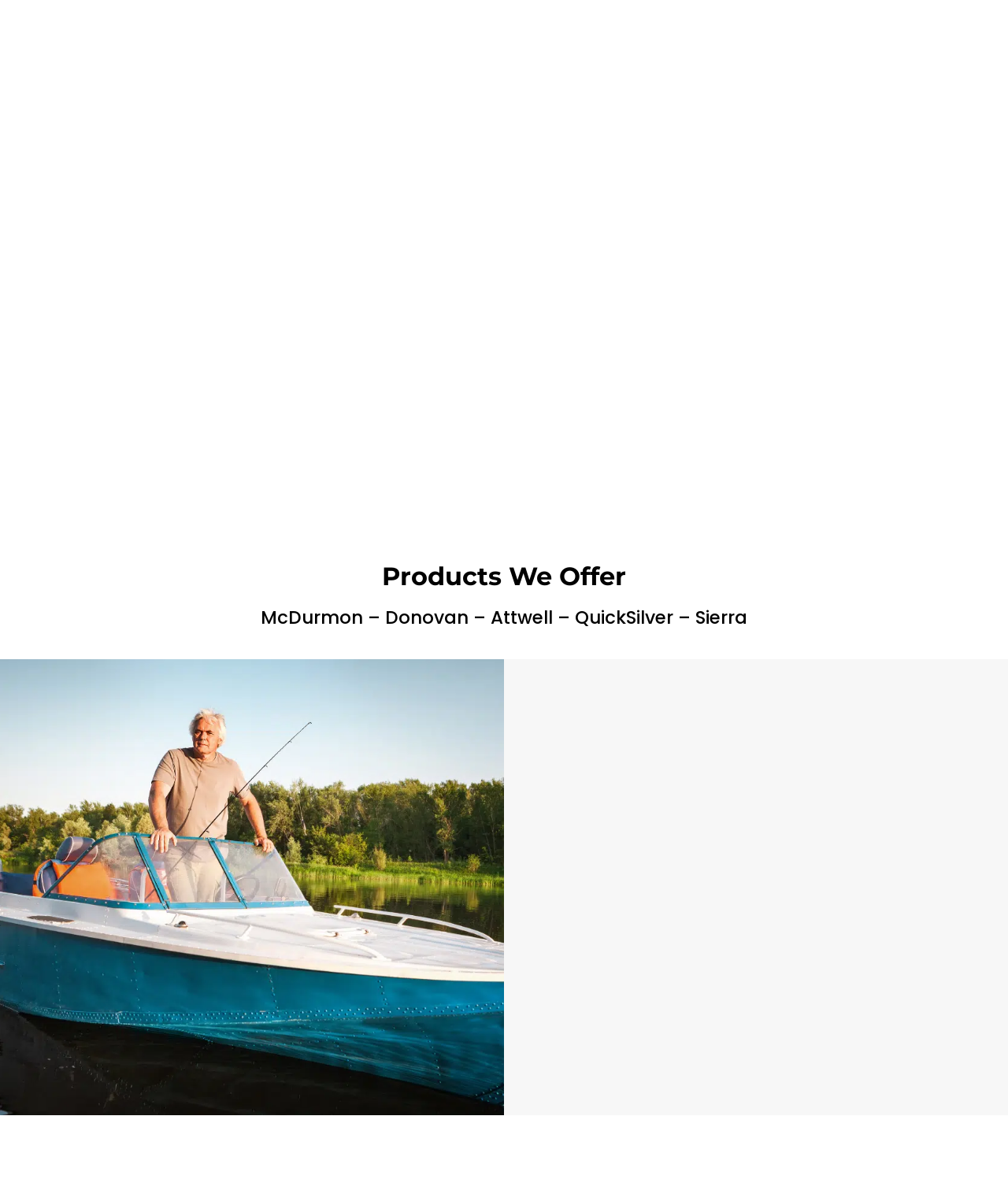Please provide a comprehensive response to the question below by analyzing the image: 
How can customers contact Marine Tech?

The webpage provides two options for customers to contact Marine Tech: 'CALL US 5' and 'MESSAGE US 5', indicating that customers can either call or send a message to get in touch with the business.